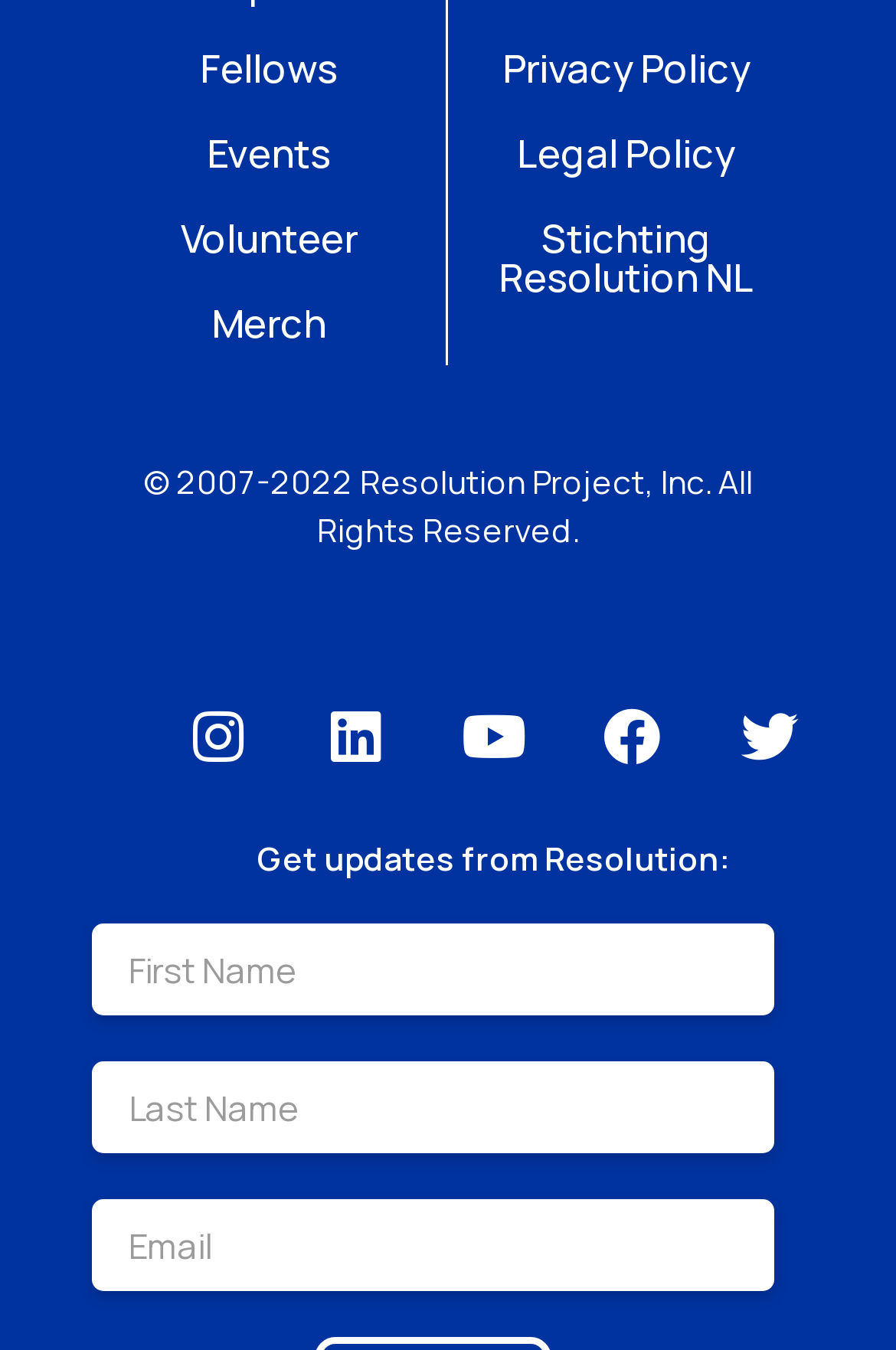How many textboxes are there for getting updates?
Please give a detailed answer to the question using the information shown in the image.

I found a section that says 'Get updates from Resolution:' and below it, there are three textboxes for First Name, Last Name, and Email.